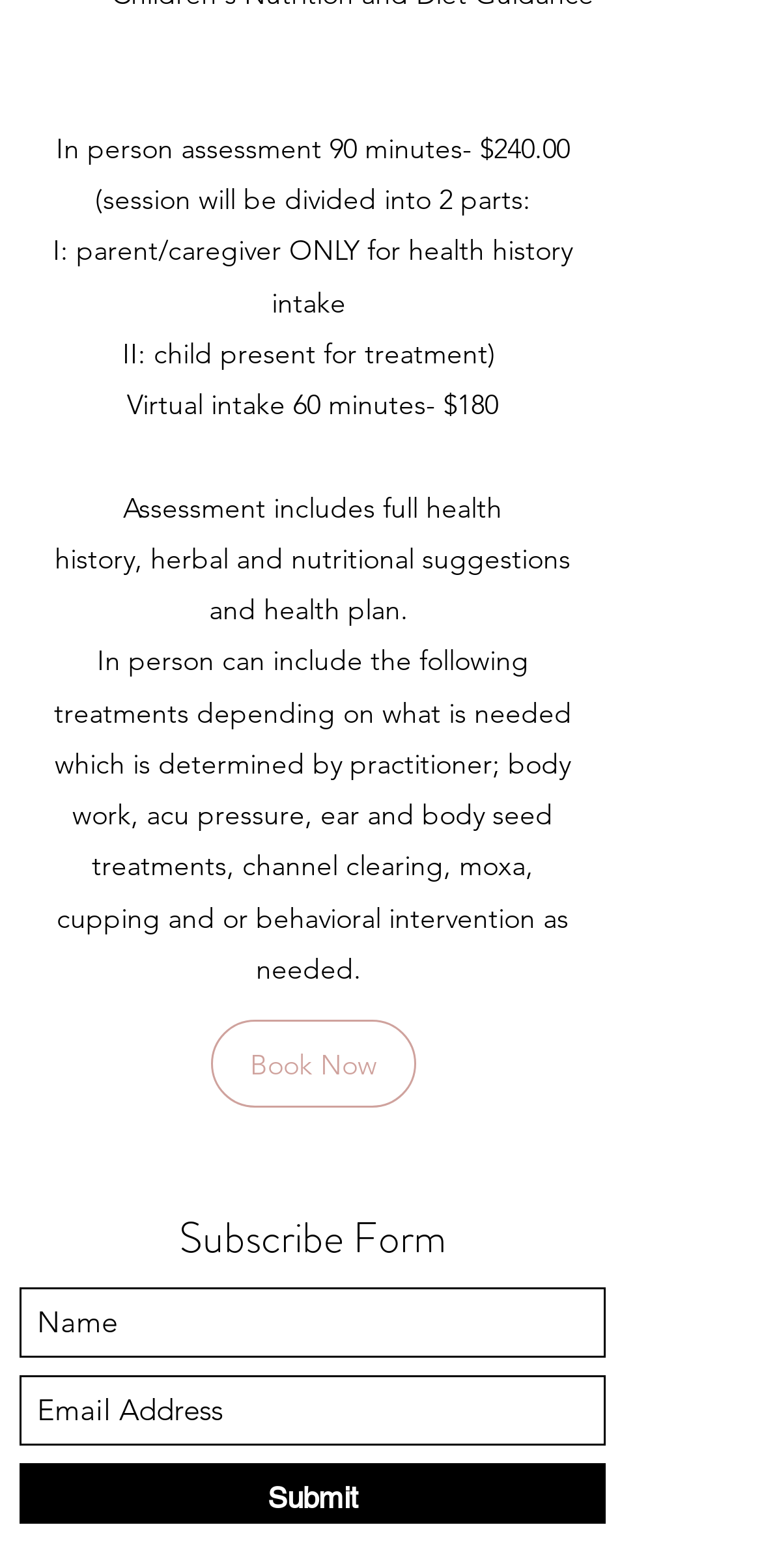What is included in the assessment?
Answer the question using a single word or phrase, according to the image.

Health history, herbal suggestions, and health plan